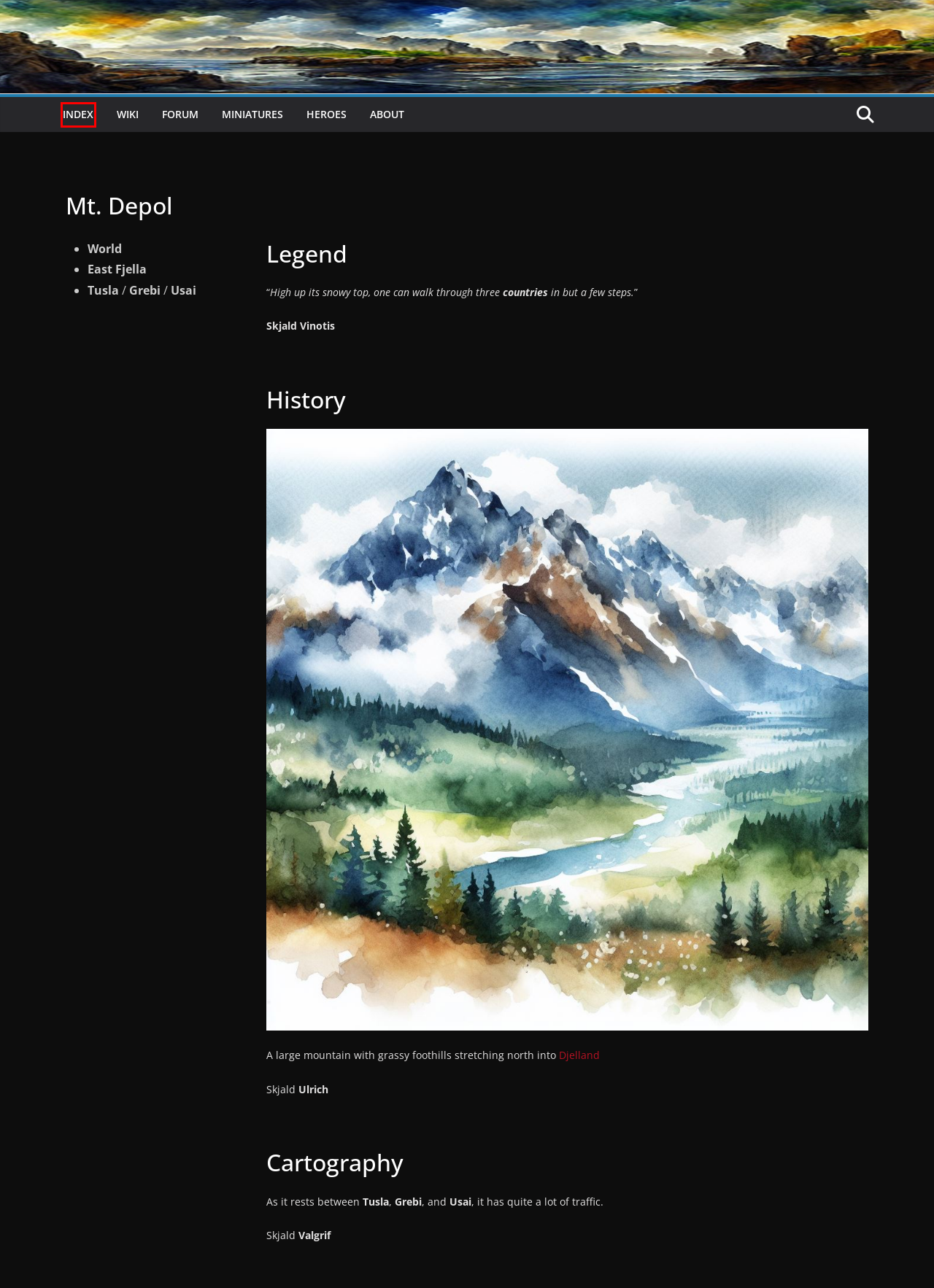Look at the screenshot of a webpage that includes a red bounding box around a UI element. Select the most appropriate webpage description that matches the page seen after clicking the highlighted element. Here are the candidates:
A. About
B. Miniatures
C. Heroes
D. World
E. Usai
F. Wiki
G. Index
H. Forum

G